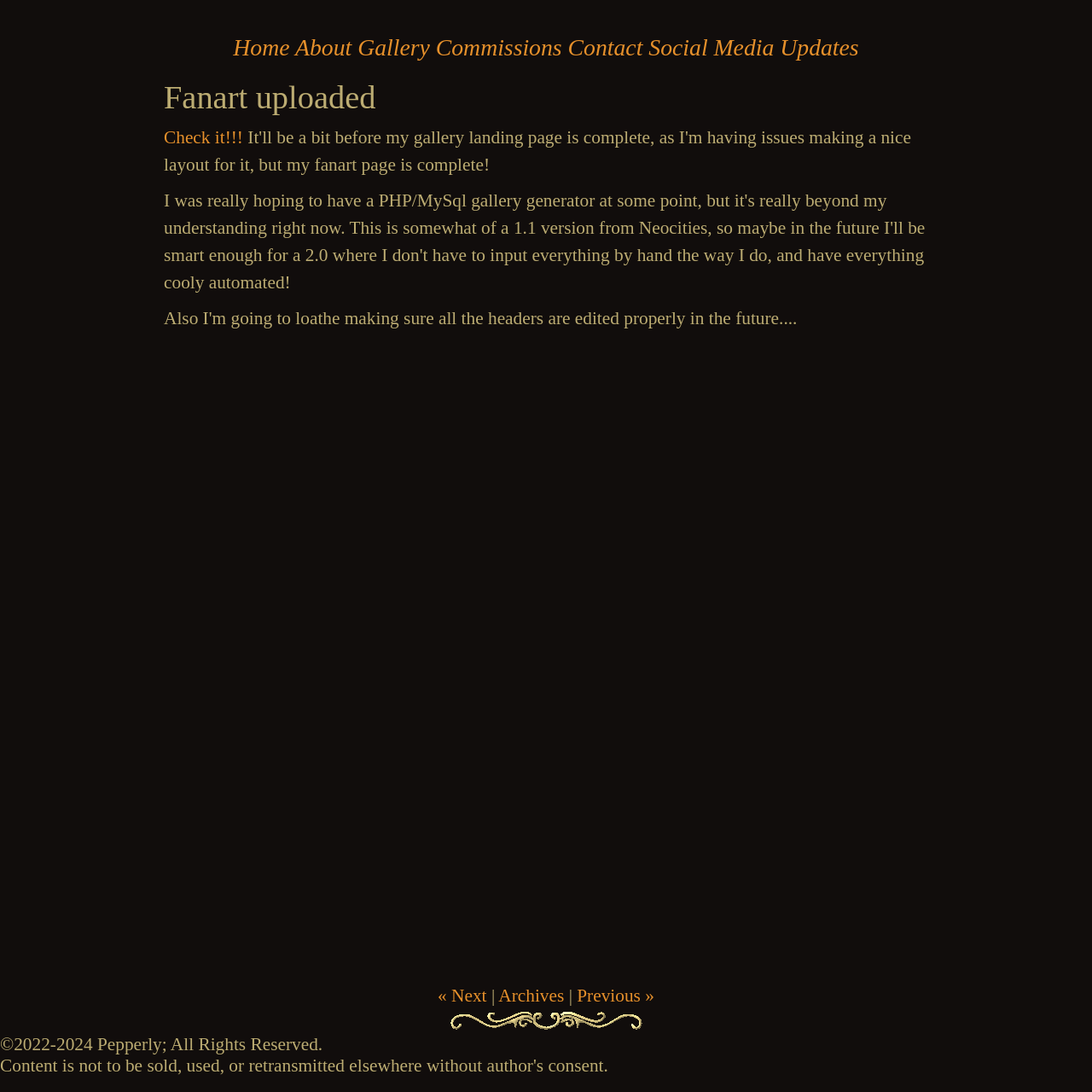Please specify the bounding box coordinates of the clickable section necessary to execute the following command: "view fanart gallery".

[0.327, 0.031, 0.394, 0.055]